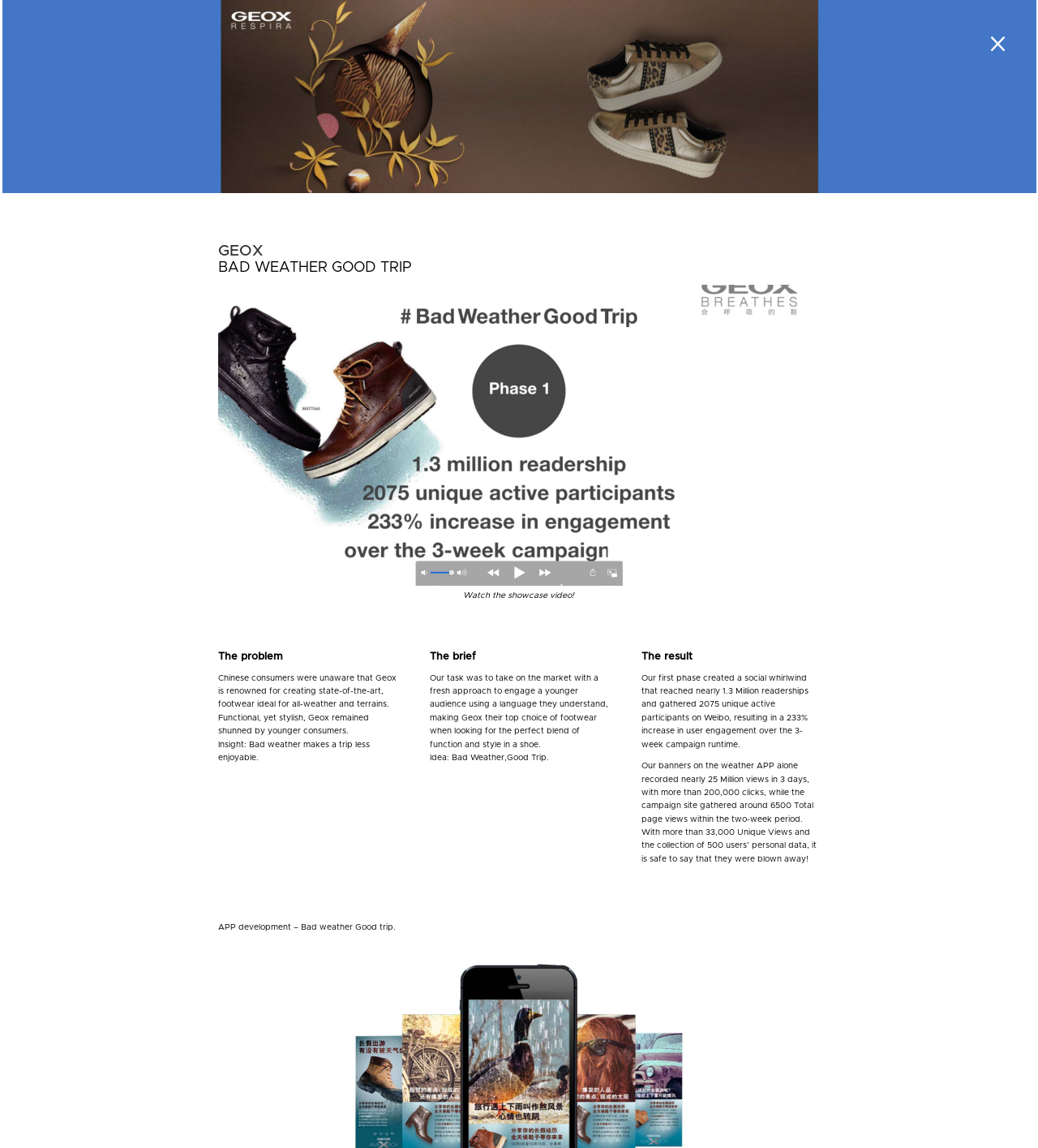What is the name of the APP developed?
Use the screenshot to answer the question with a single word or phrase.

Bad weather Good trip